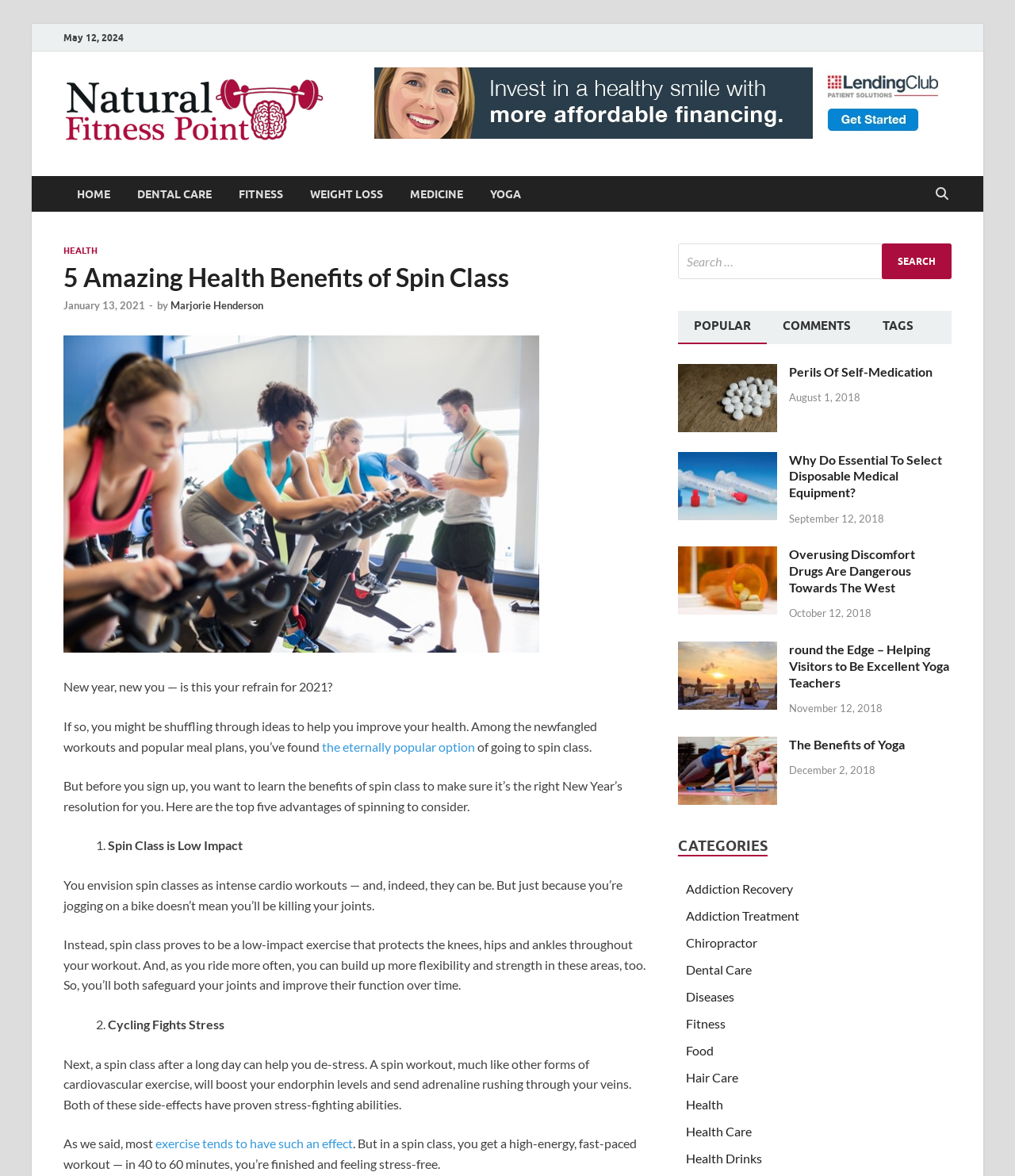Give the bounding box coordinates for the element described by: "Search".

None